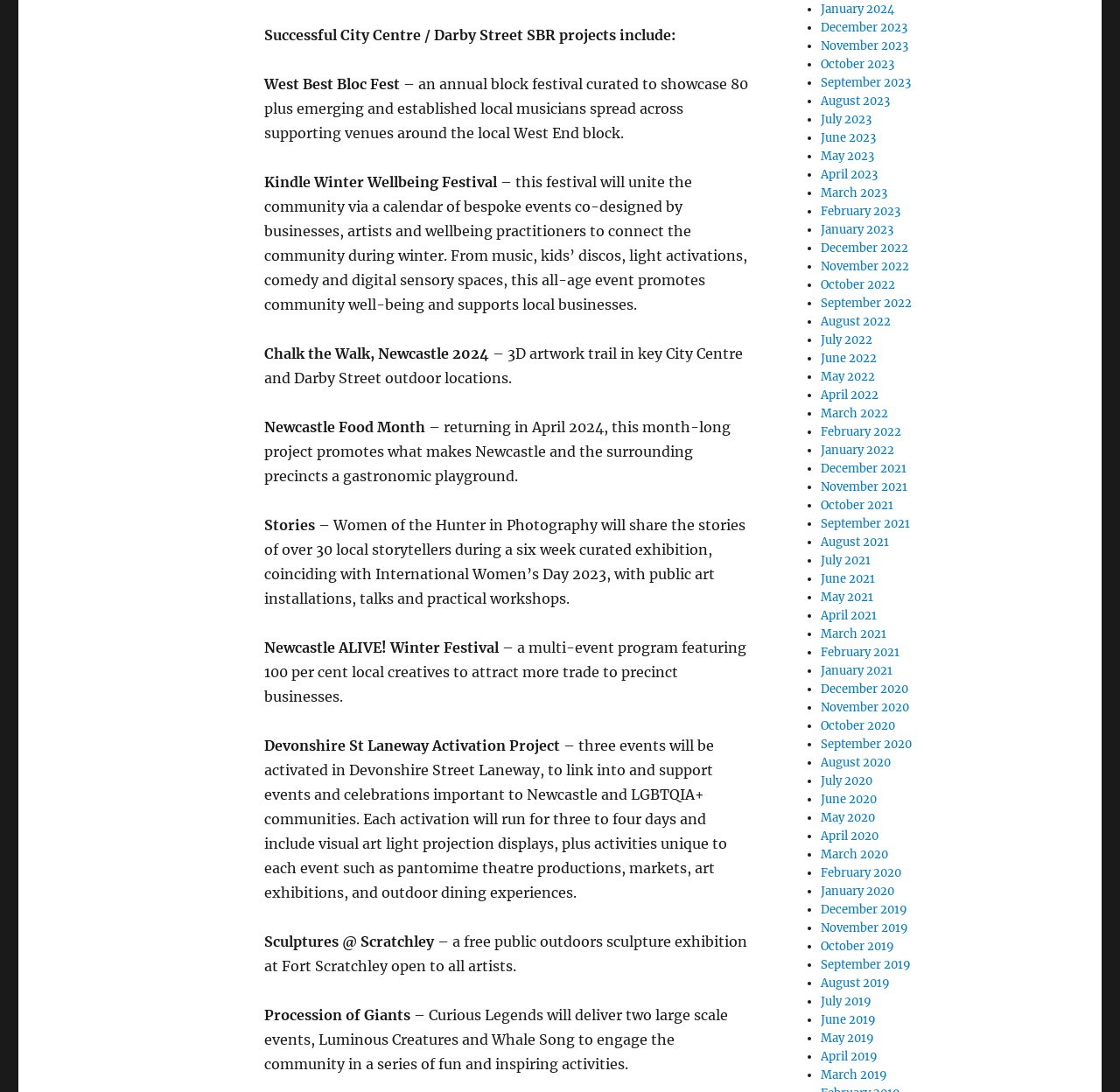Locate the bounding box coordinates of the clickable area needed to fulfill the instruction: "Check out Kindle Winter Wellbeing Festival".

[0.236, 0.159, 0.667, 0.287]